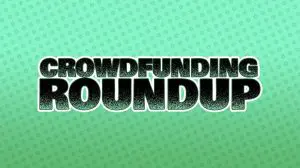Generate a descriptive account of all visible items and actions in the image.

The image prominently features the title "CROWDFUNDING ROUNDUP" in bold, stylized typography, set against a vibrant mint green background. This striking design is intended to draw attention and prepare the reader for a curated selection of crowdfunding campaigns related to board games. The text showcases a lively, engaging font, emphasizing the exciting developments in the board gaming community. This visual element serves as a header, signaling important updates and resources for enthusiasts looking to explore new games and support innovative projects within the gaming industry.